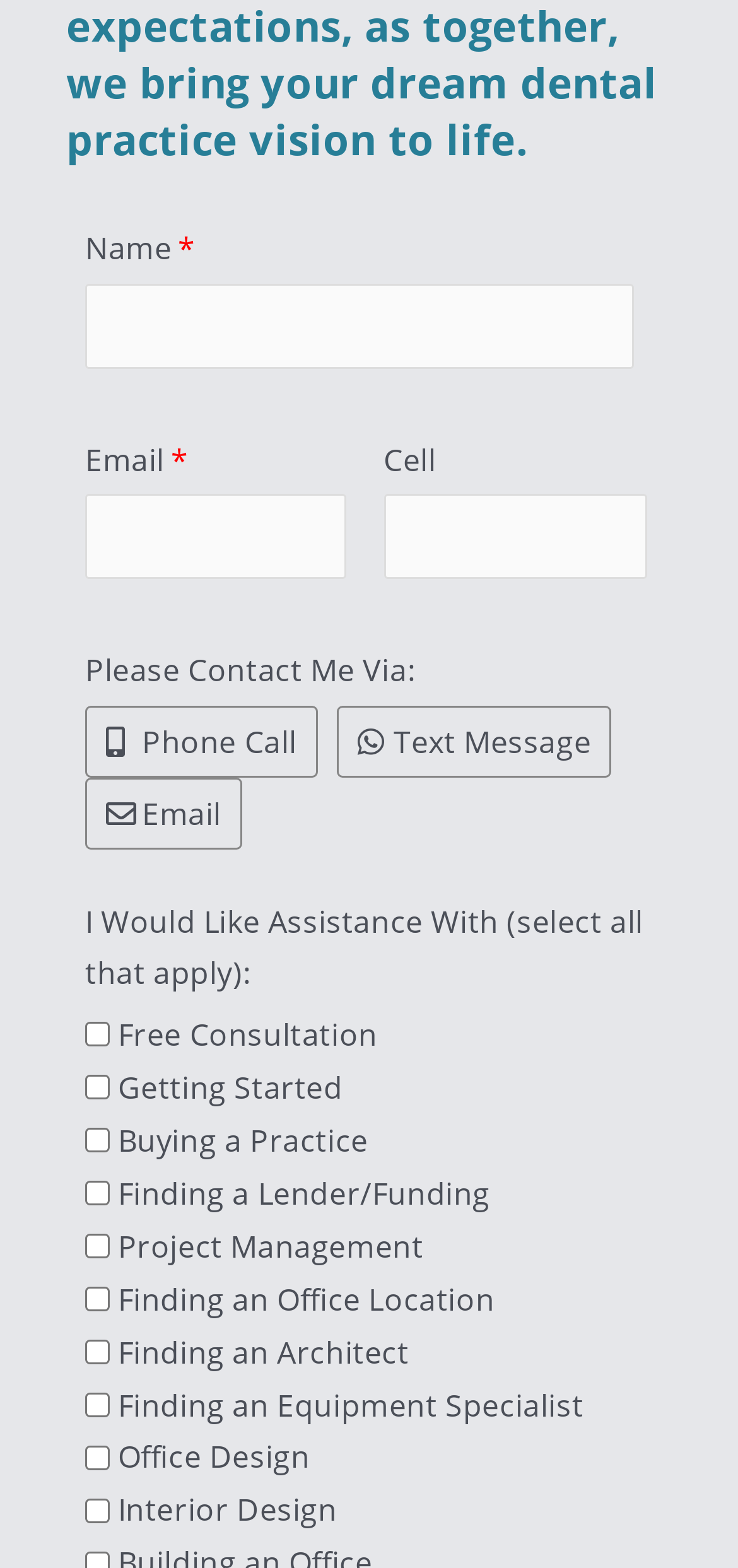Please locate the UI element described by "Empathy vs. Sympathy" and provide its bounding box coordinates.

None